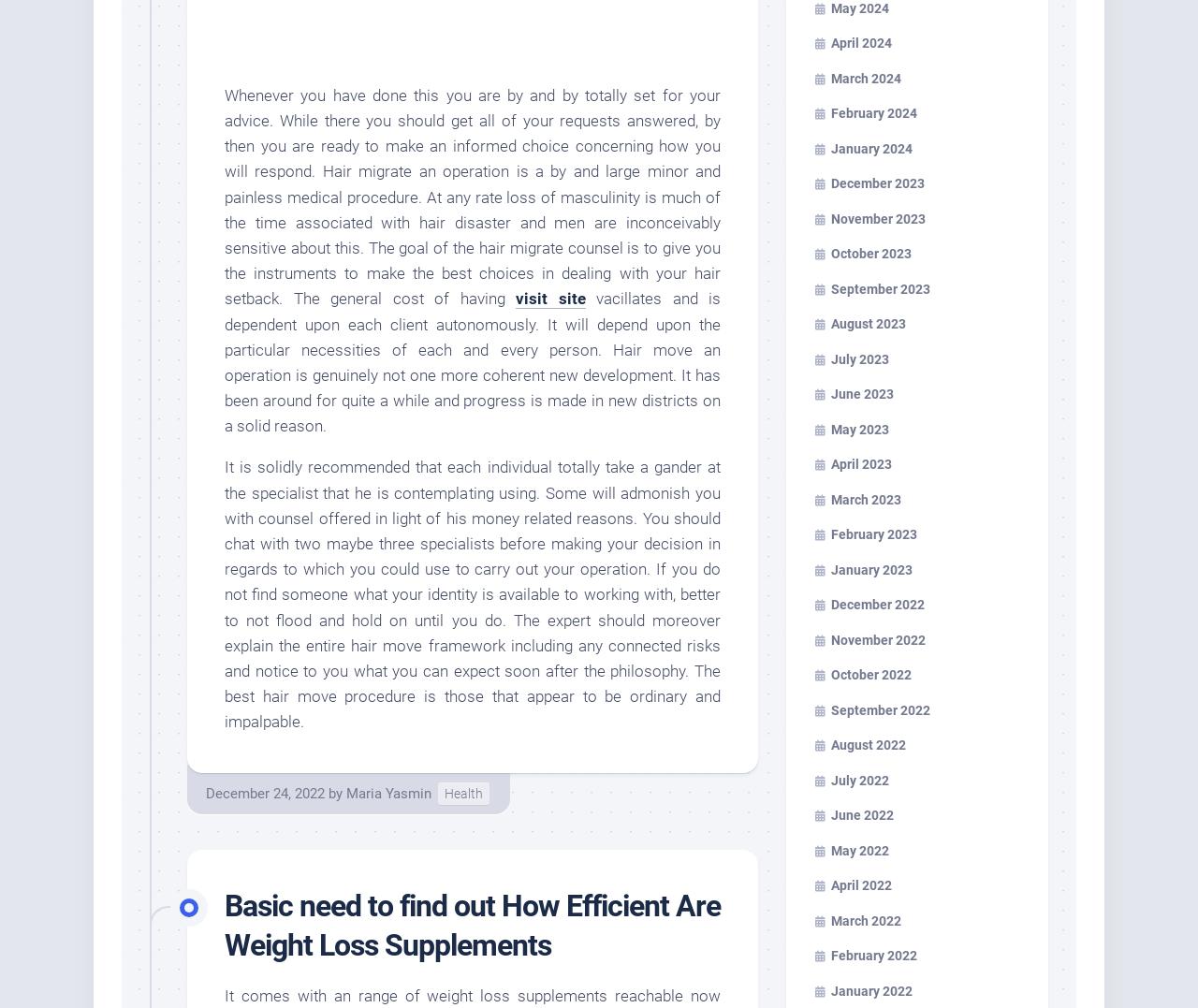What is the purpose of the hair transplant consultation?
Give a comprehensive and detailed explanation for the question.

According to the article, the goal of the hair transplant consultation is to provide individuals with the tools to make the best choices in dealing with their hair loss.